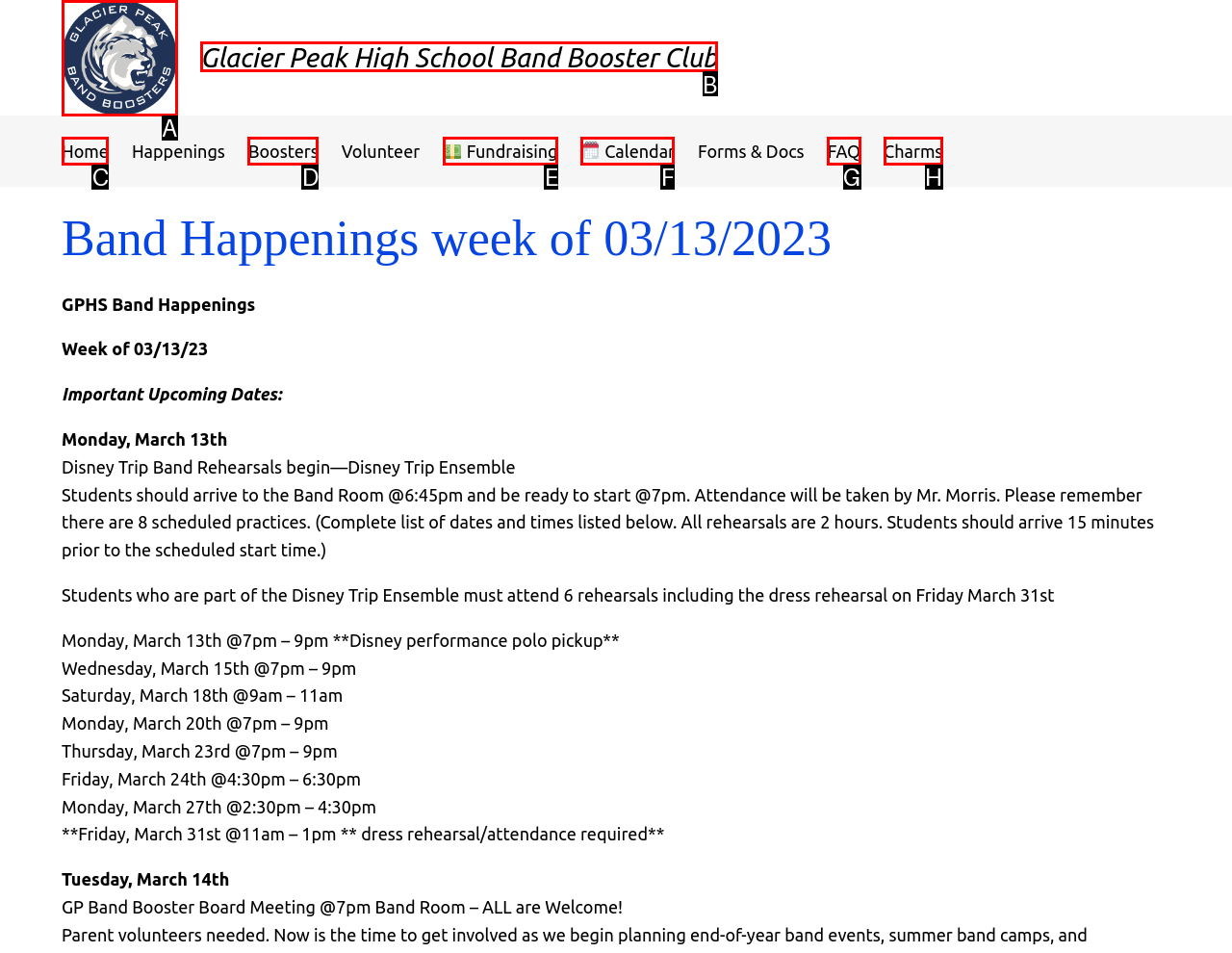Select the letter of the UI element that best matches: Calendar
Answer with the letter of the correct option directly.

F